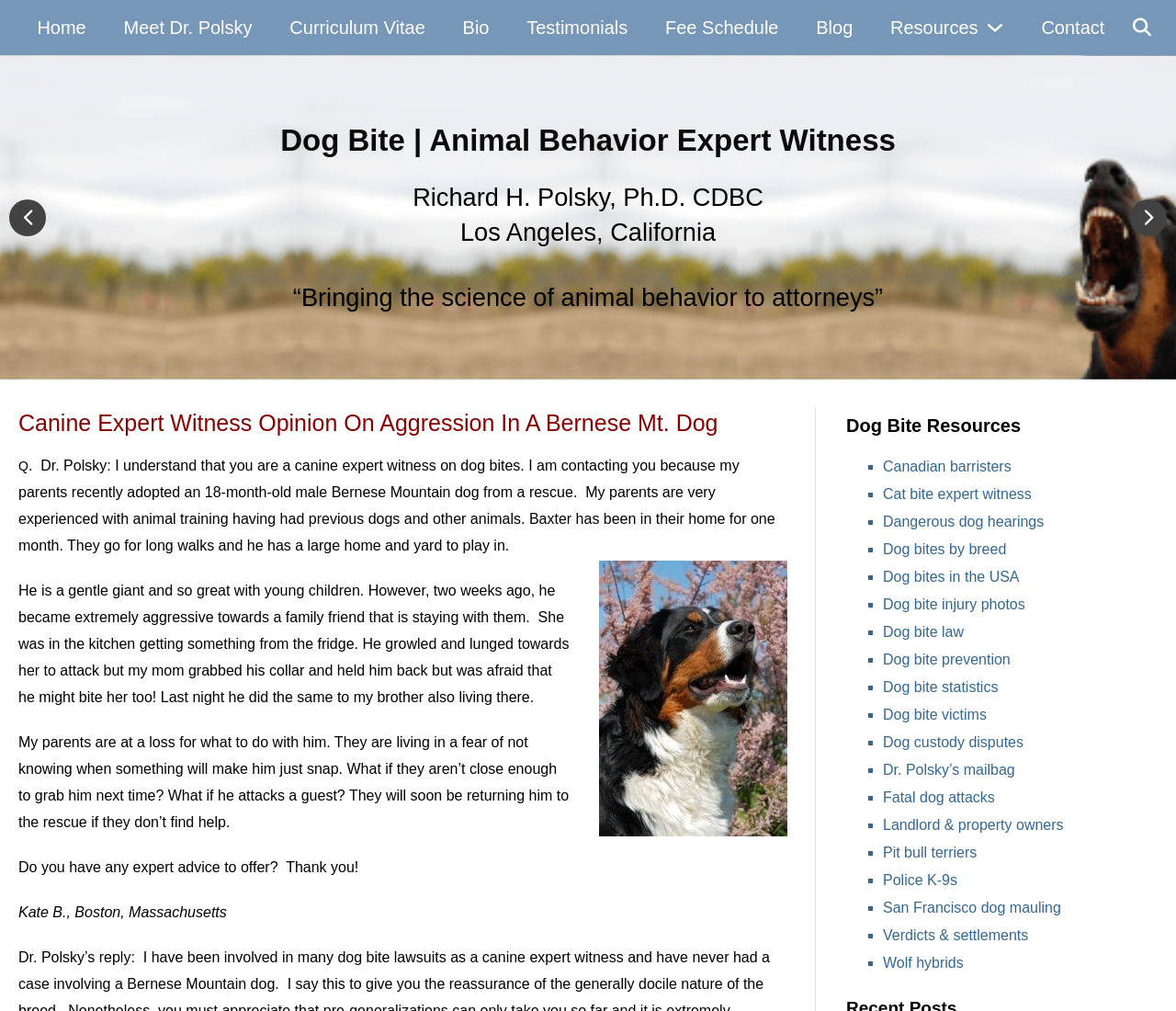Specify the bounding box coordinates for the region that must be clicked to perform the given instruction: "Click on the 'Dog bite law' link".

[0.751, 0.617, 0.82, 0.633]